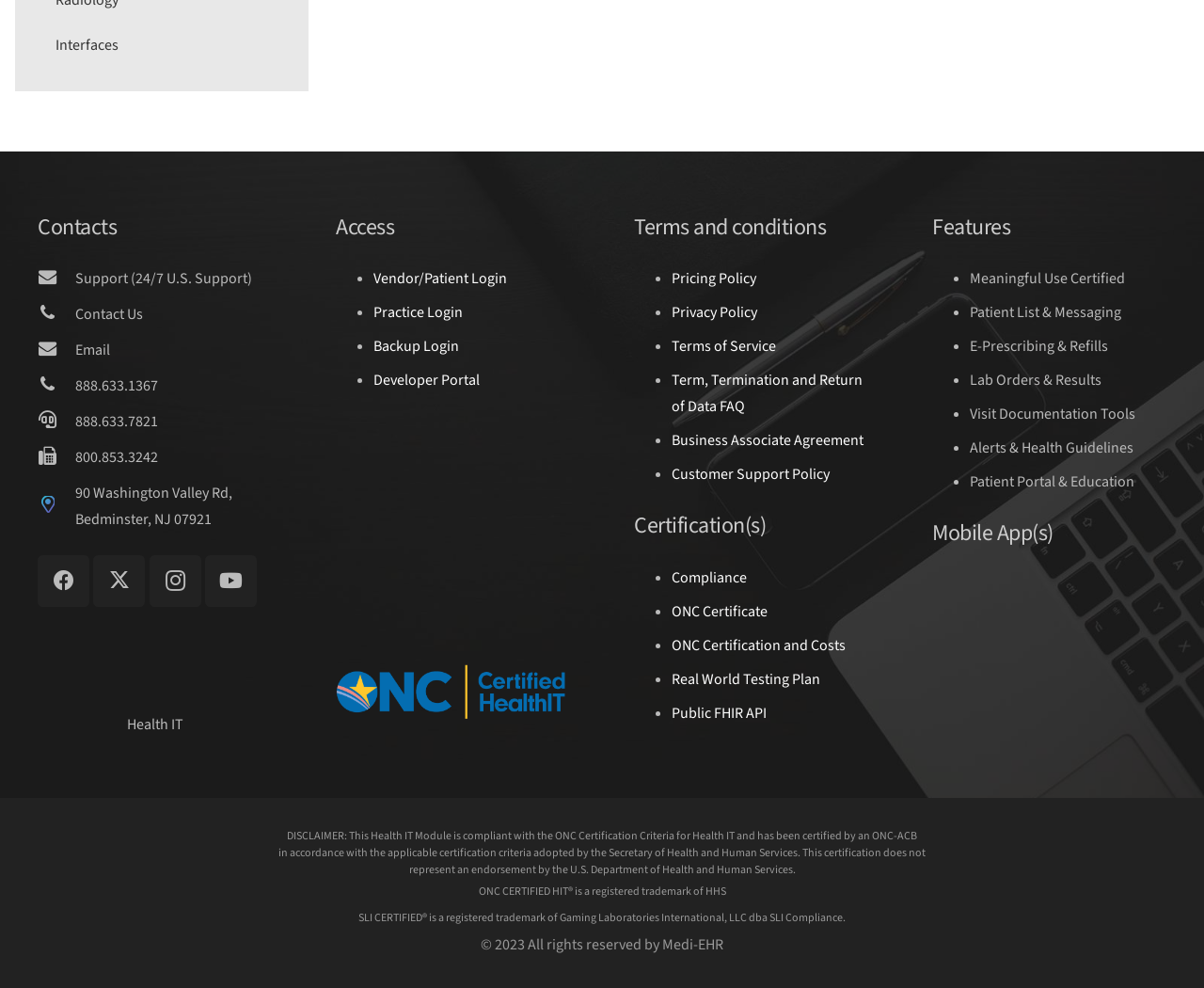Please give a concise answer to this question using a single word or phrase: 
What is the company's address?

90 Washington Valley Rd, Bedminster, NJ 07921